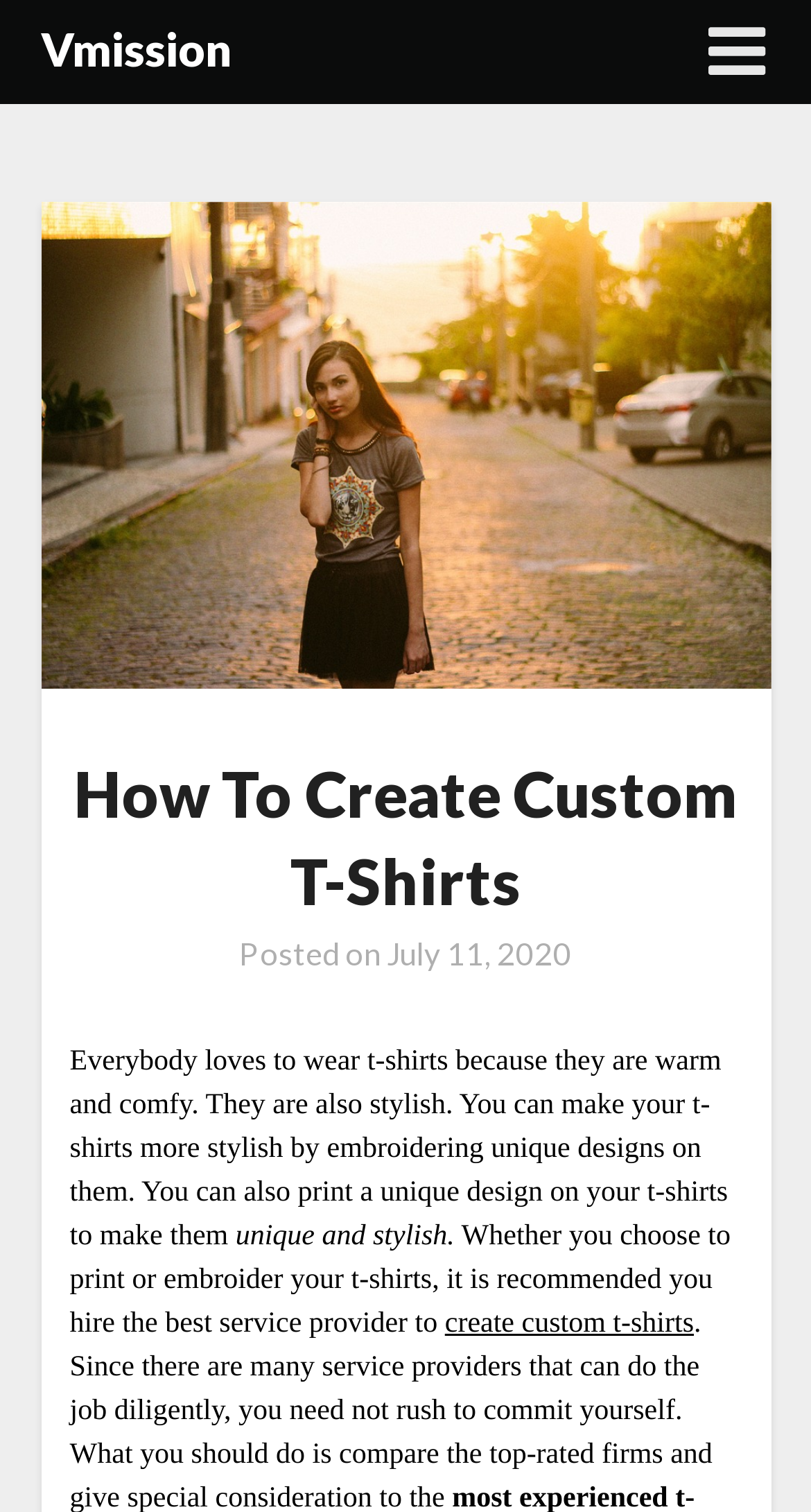What is the tone of the article?
Using the image, elaborate on the answer with as much detail as possible.

The webpage provides information on how to make t-shirts stylish and recommends hiring a service provider, indicating an informative tone.